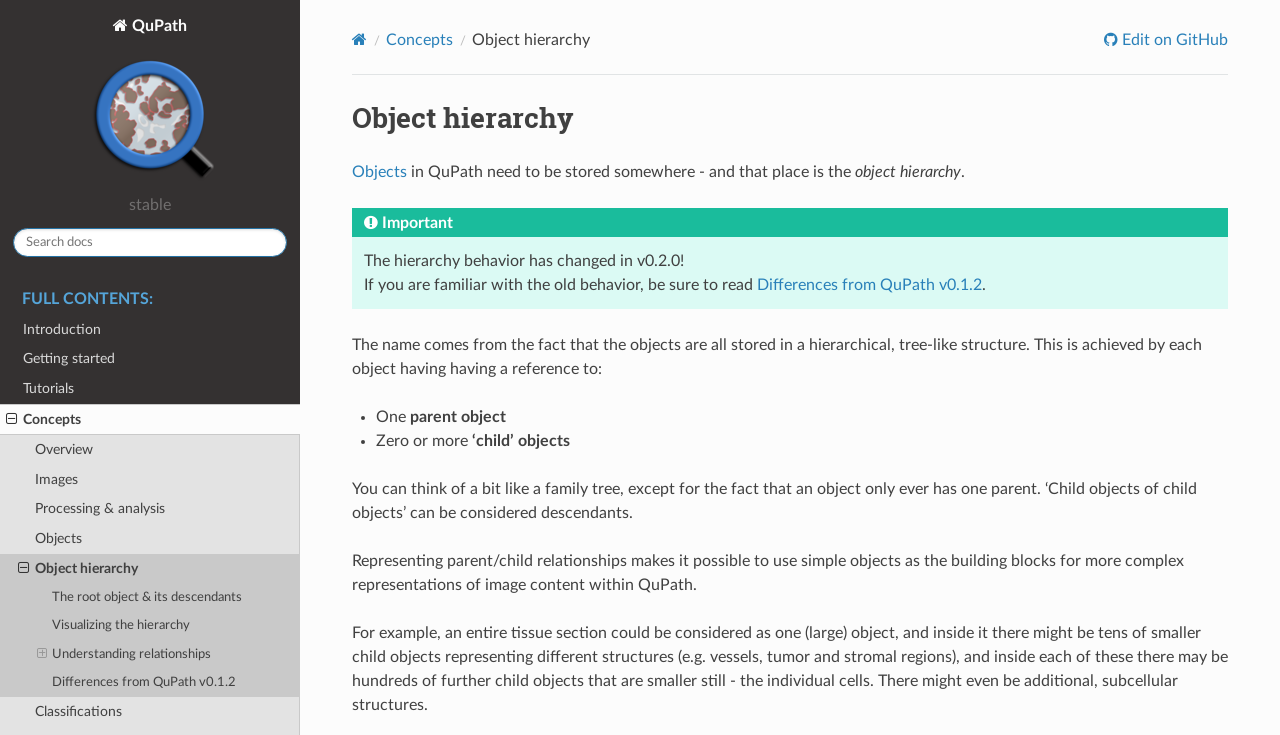What is the term used to describe the child objects of child objects?
Please answer the question as detailed as possible based on the image.

The term used to describe the child objects of child objects is descendants, which can be considered as part of the object hierarchy, where an object can have multiple levels of child objects.